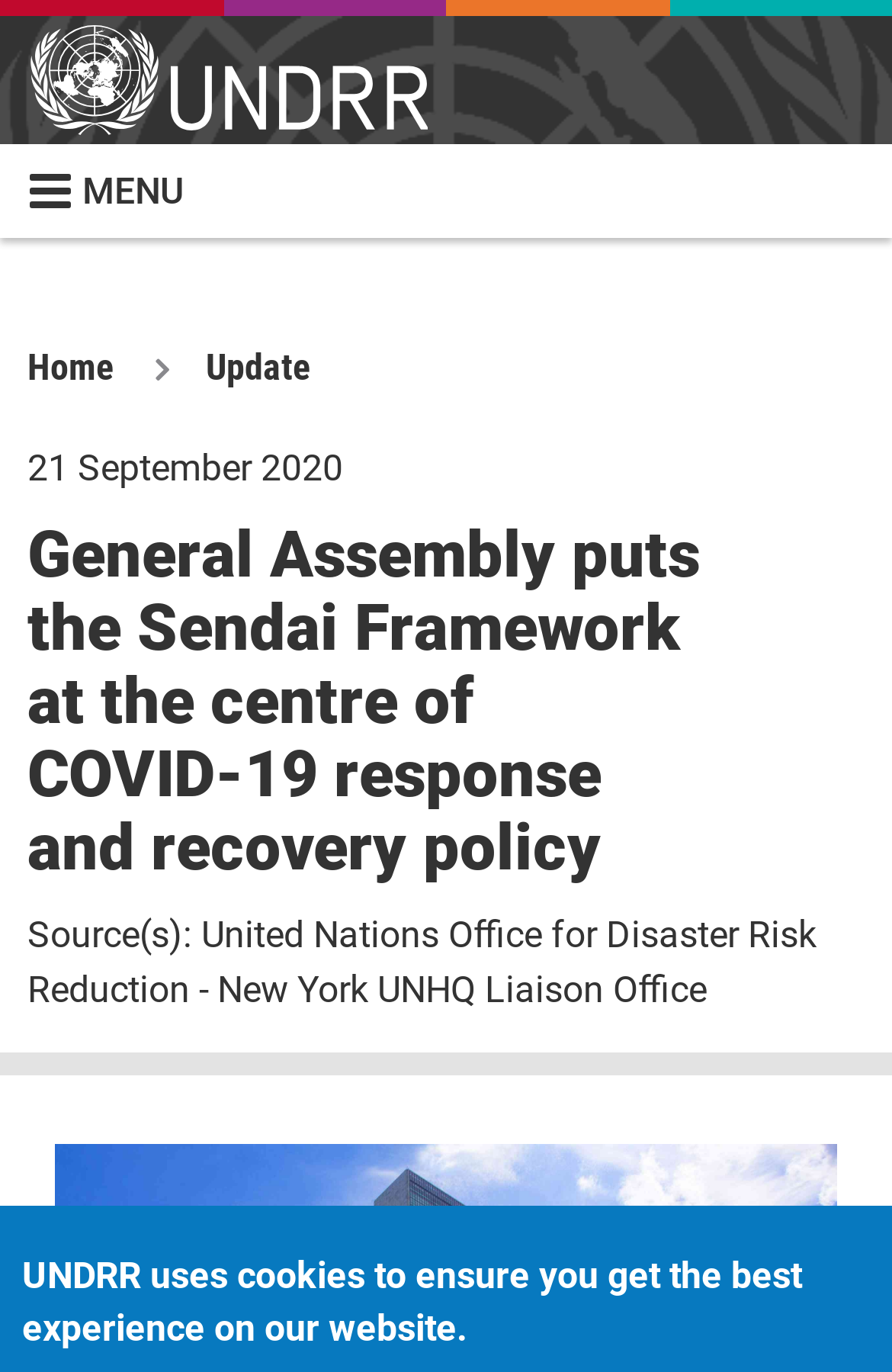Describe in detail what you see on the webpage.

The webpage is about the United Nations Office for Disaster Risk Reduction (UNDRR) and its response to the COVID-19 pandemic. At the top-left corner, there is a link to skip to the main content. Next to it, on the top-left side, is the UNDRR logo, which is an image. 

Below the logo, there is a menu section with a heading "MENU Menu". Within this section, there are links to "Home" and "Update", as well as a timestamp showing "21 September 2020". 

The main content of the webpage starts with a heading that reads "General Assembly puts the Sendai Framework at the centre of COVID-19 response and recovery policy". This heading is positioned near the top-center of the page. 

Below the heading, there is a paragraph of text that mentions the source of the information, which is the "United Nations Office for Disaster Risk Reduction - New York UNHQ Liaison Office". 

At the very bottom of the page, there is a notice that "UNDRR uses cookies to ensure you get the best experience on our website."